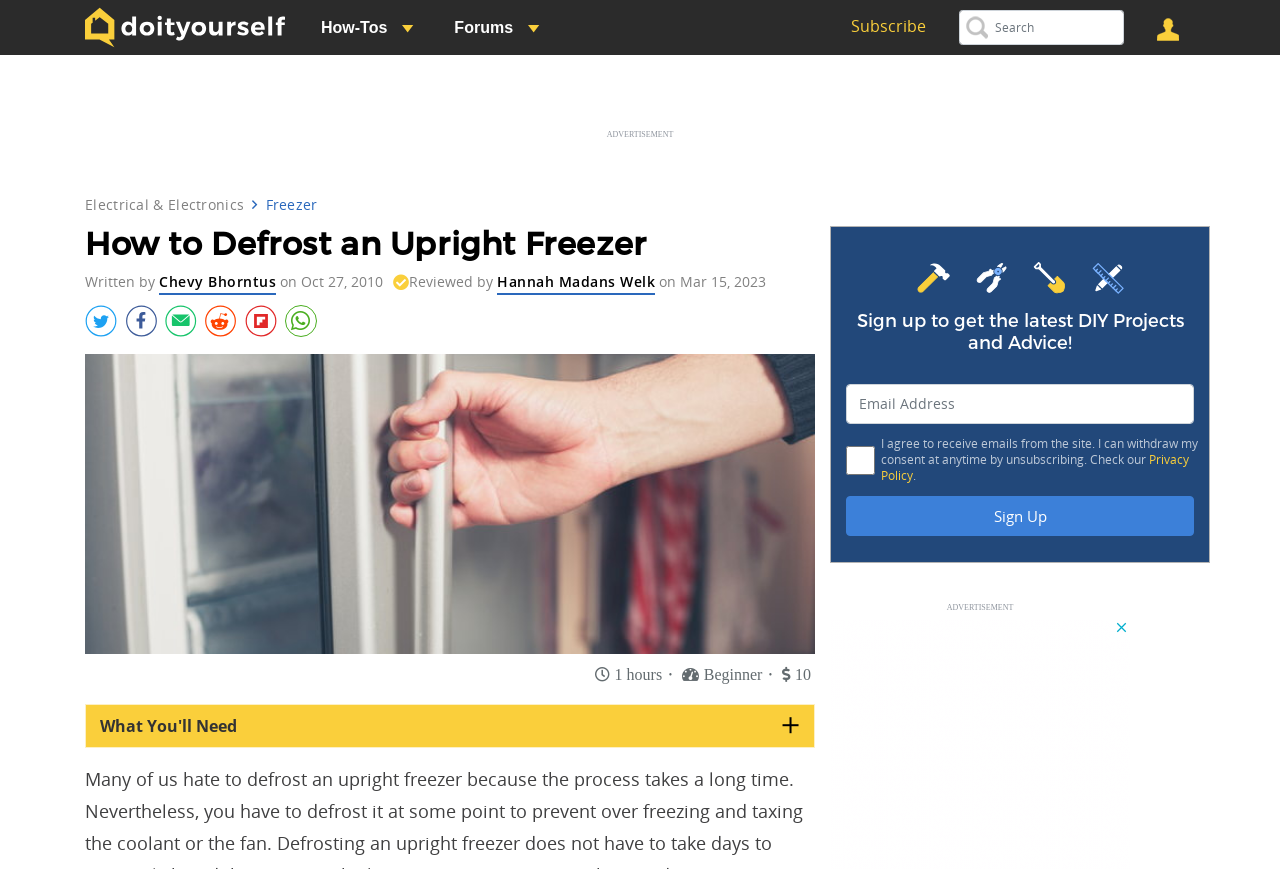Please identify the bounding box coordinates of the area that needs to be clicked to follow this instruction: "Click on the DIY Home link".

[0.031, 0.001, 0.062, 0.075]